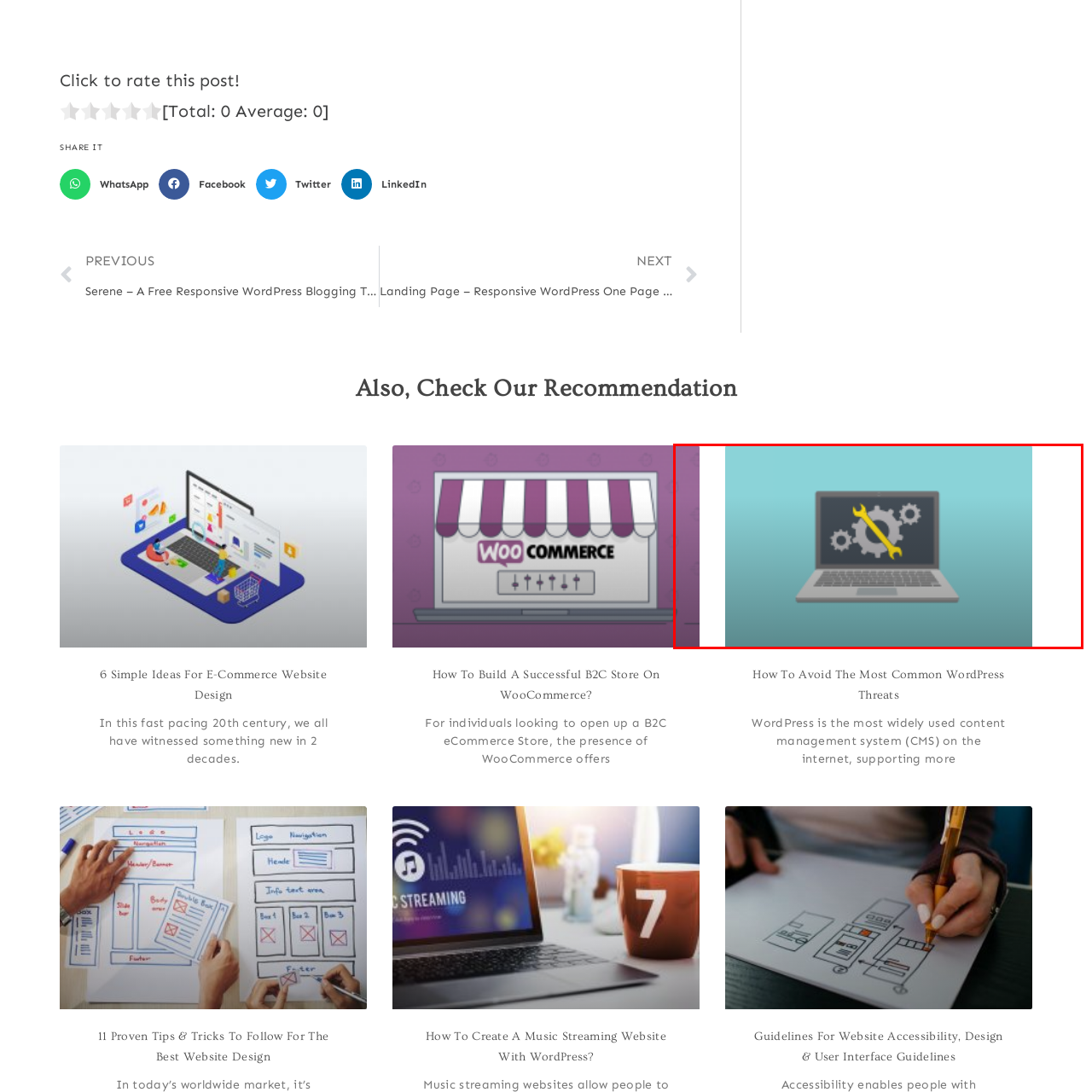Examine the image within the red boundary and respond with a single word or phrase to the question:
What is the laptop screen displaying?

Graphic representation of gears and wrench